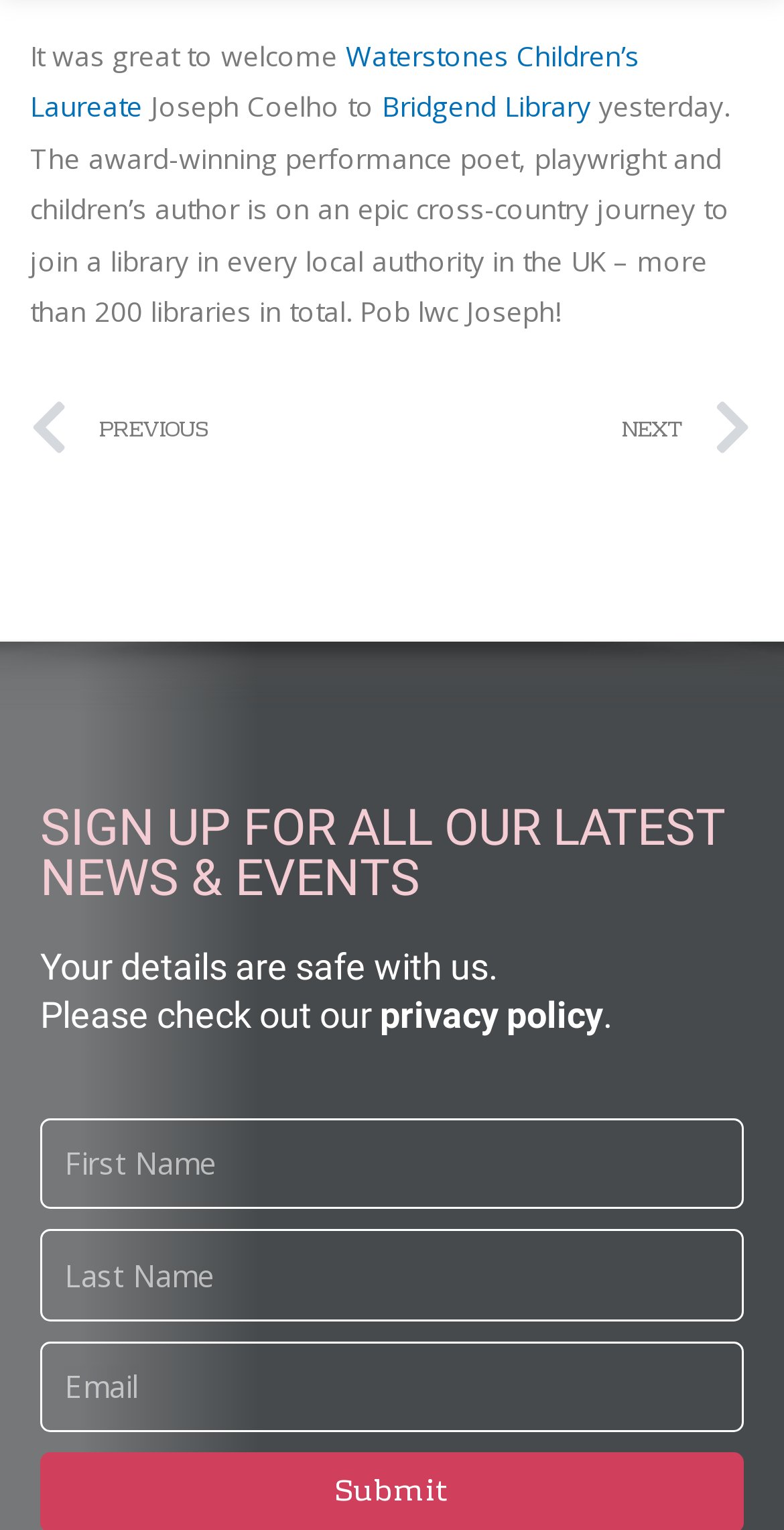How many libraries will Joseph Coelho visit?
Give a detailed response to the question by analyzing the screenshot.

According to the text '...to join a library in every local authority in the UK – more than 200 libraries in total.', Joseph Coelho will visit more than 200 libraries.